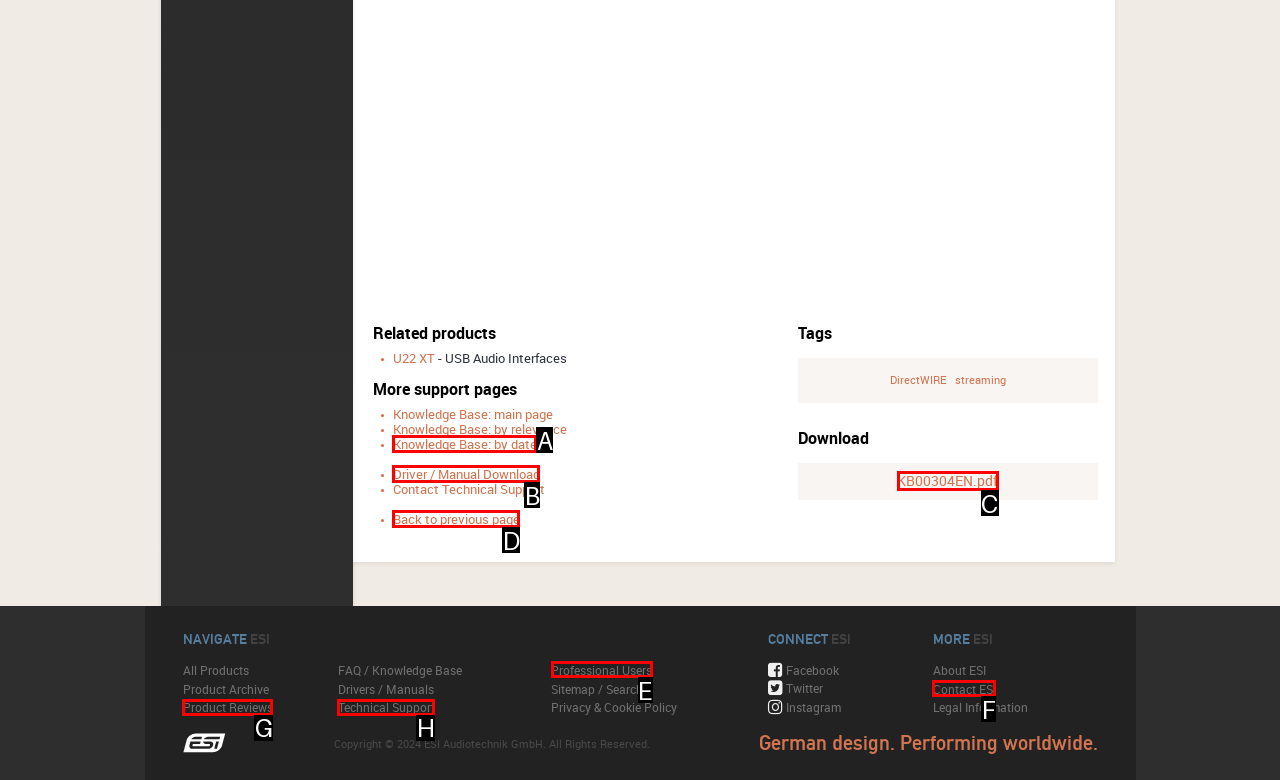Tell me which one HTML element I should click to complete the following task: Download 'KB00304EN.pdf' Answer with the option's letter from the given choices directly.

C